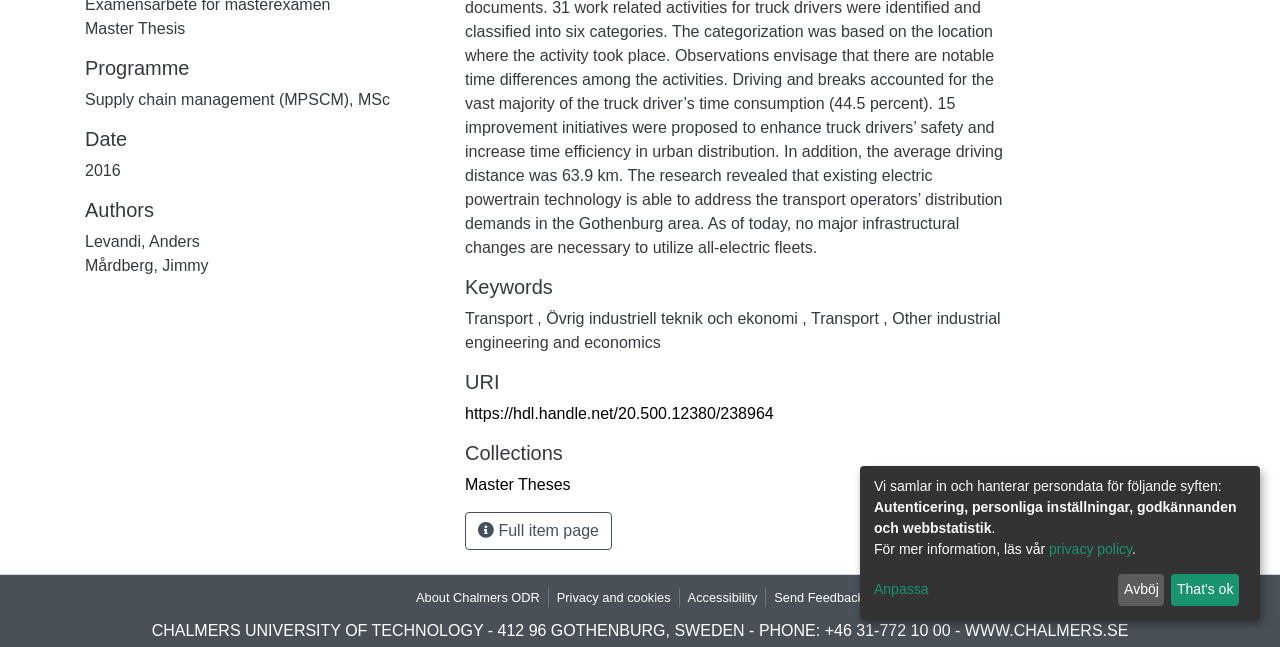Identify the bounding box for the described UI element. Provide the coordinates in (top-left x, top-left y, bottom-right x, bottom-right y) format with values ranging from 0 to 1: privacy policy

[0.82, 0.836, 0.884, 0.861]